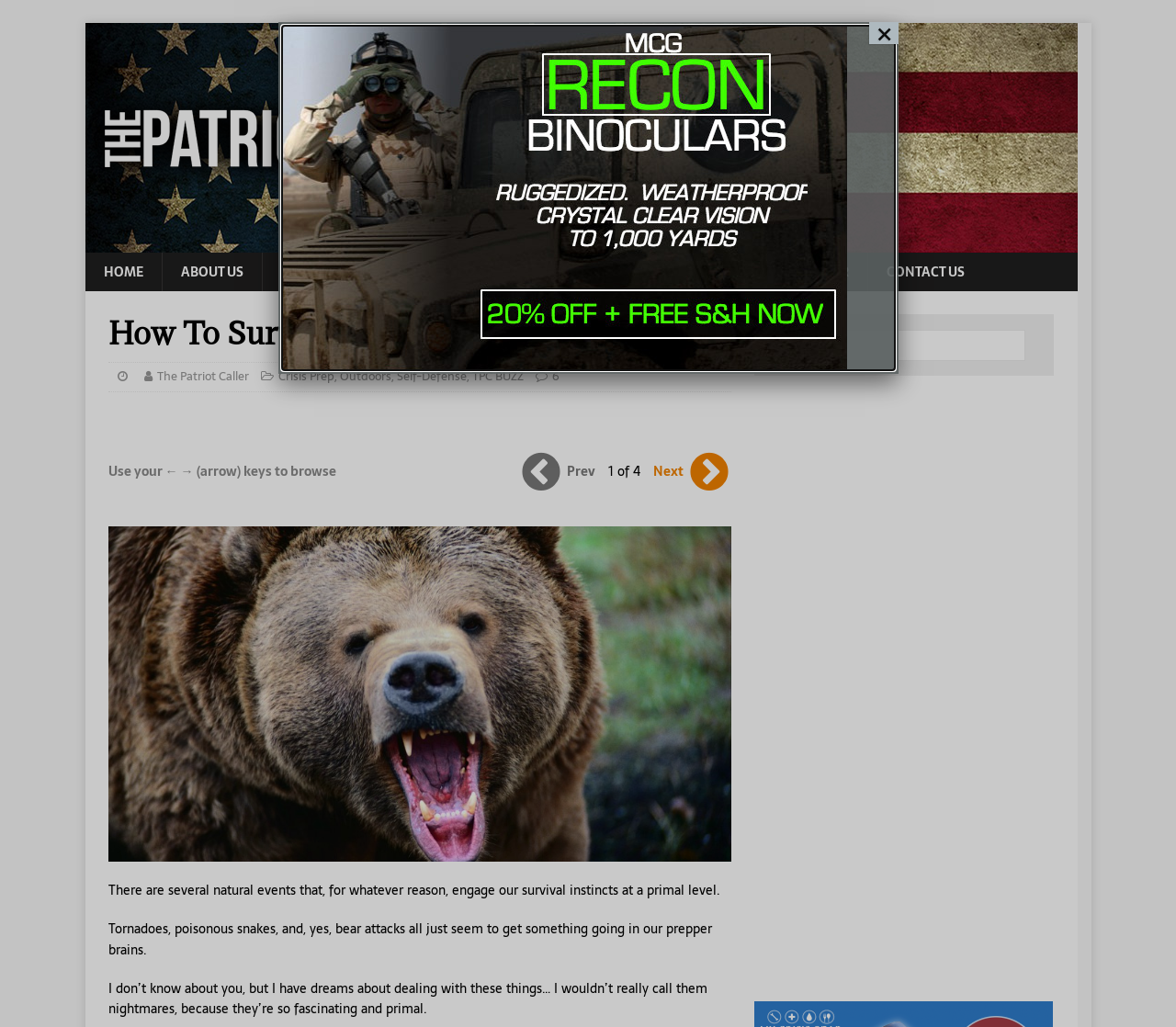Locate the bounding box coordinates of the area that needs to be clicked to fulfill the following instruction: "close the search box". The coordinates should be in the format of four float numbers between 0 and 1, namely [left, top, right, bottom].

[0.739, 0.021, 0.764, 0.043]